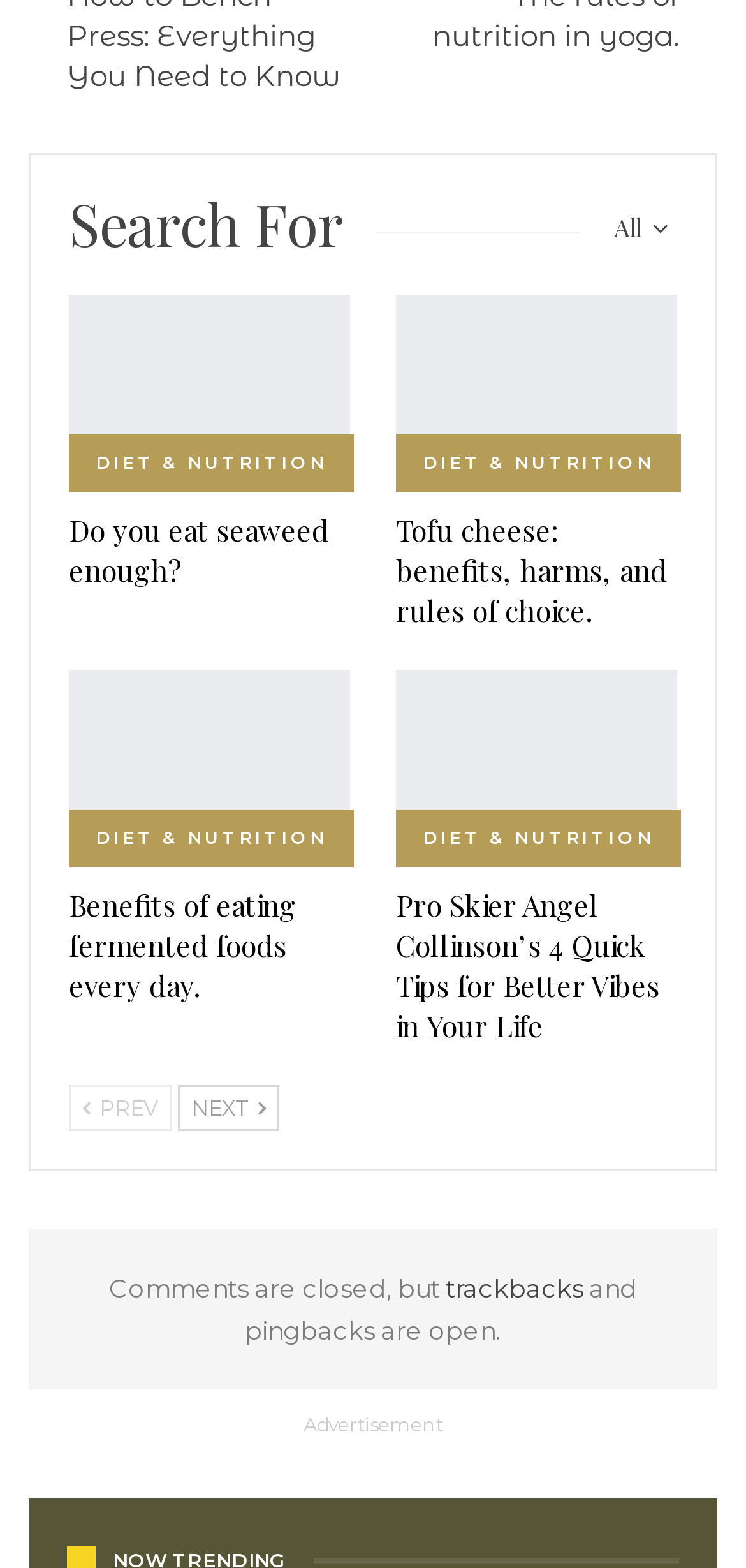Can you find the bounding box coordinates for the element that needs to be clicked to execute this instruction: "Search for something"? The coordinates should be given as four float numbers between 0 and 1, i.e., [left, top, right, bottom].

[0.092, 0.14, 0.505, 0.163]